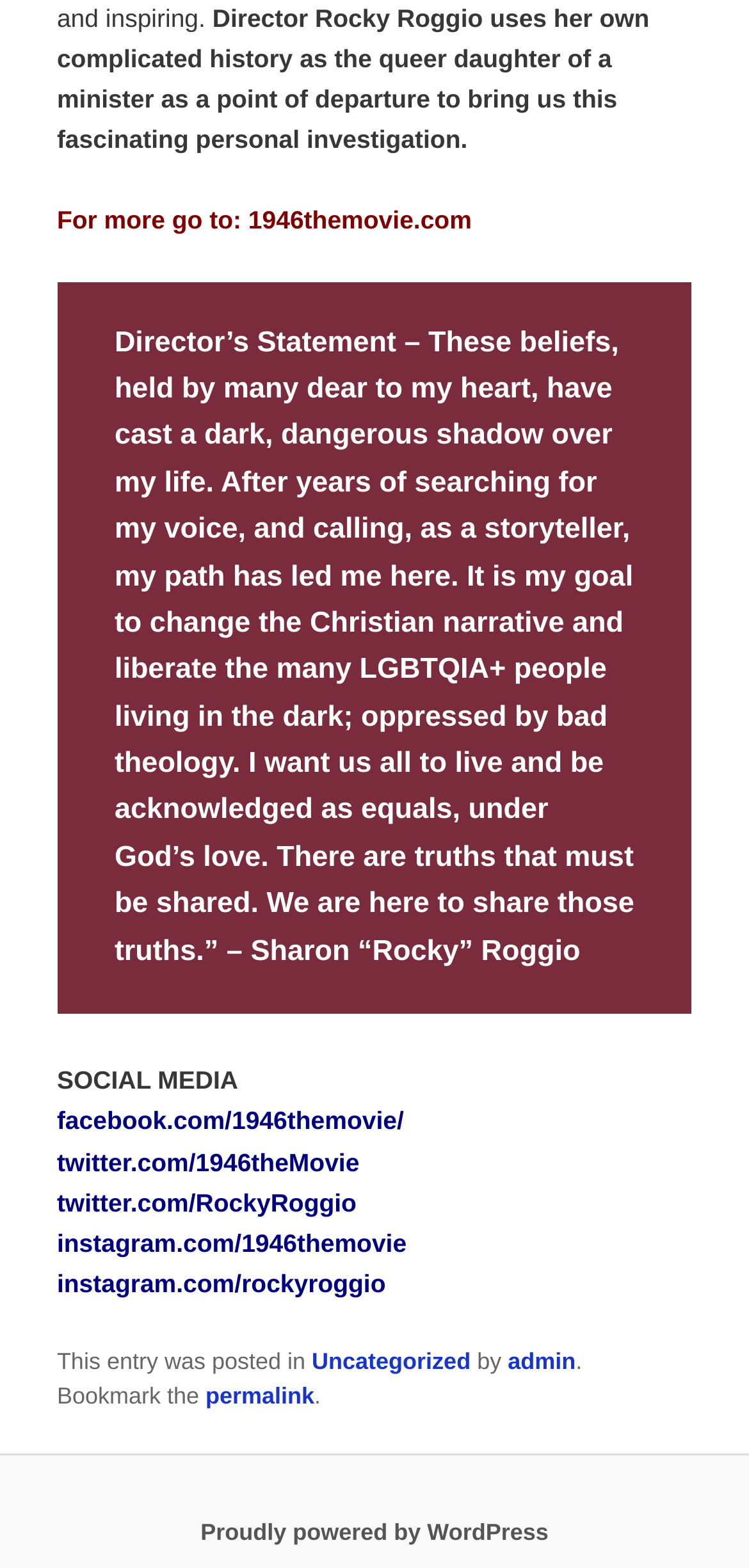Based on the description "For more go to: 1946themovie.com", find the bounding box of the specified UI element.

[0.076, 0.132, 0.63, 0.15]